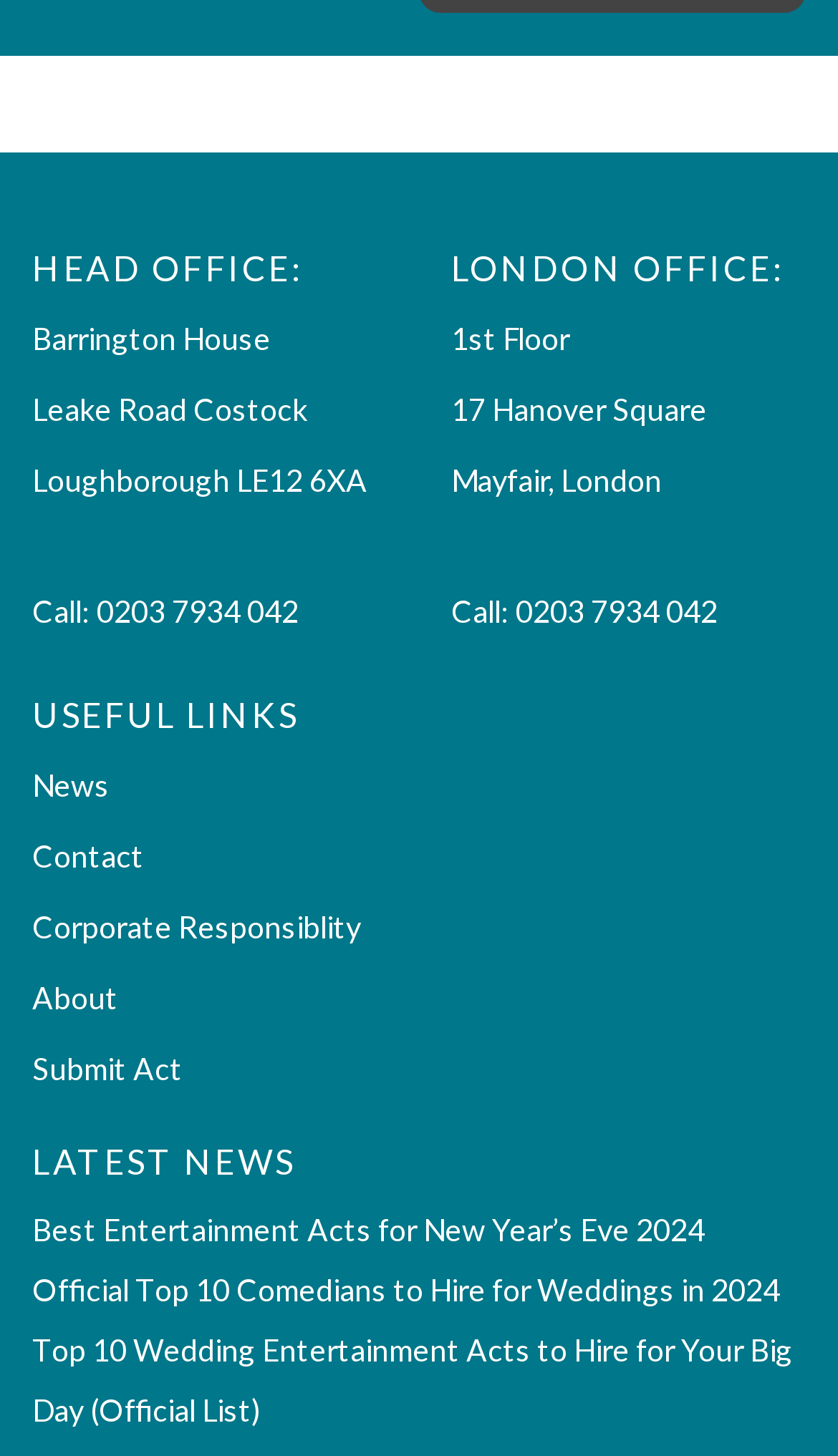Please identify the bounding box coordinates of the element I should click to complete this instruction: 'Read the latest news about Best Entertainment Acts for New Year’s Eve 2024'. The coordinates should be given as four float numbers between 0 and 1, like this: [left, top, right, bottom].

[0.038, 0.832, 0.841, 0.857]